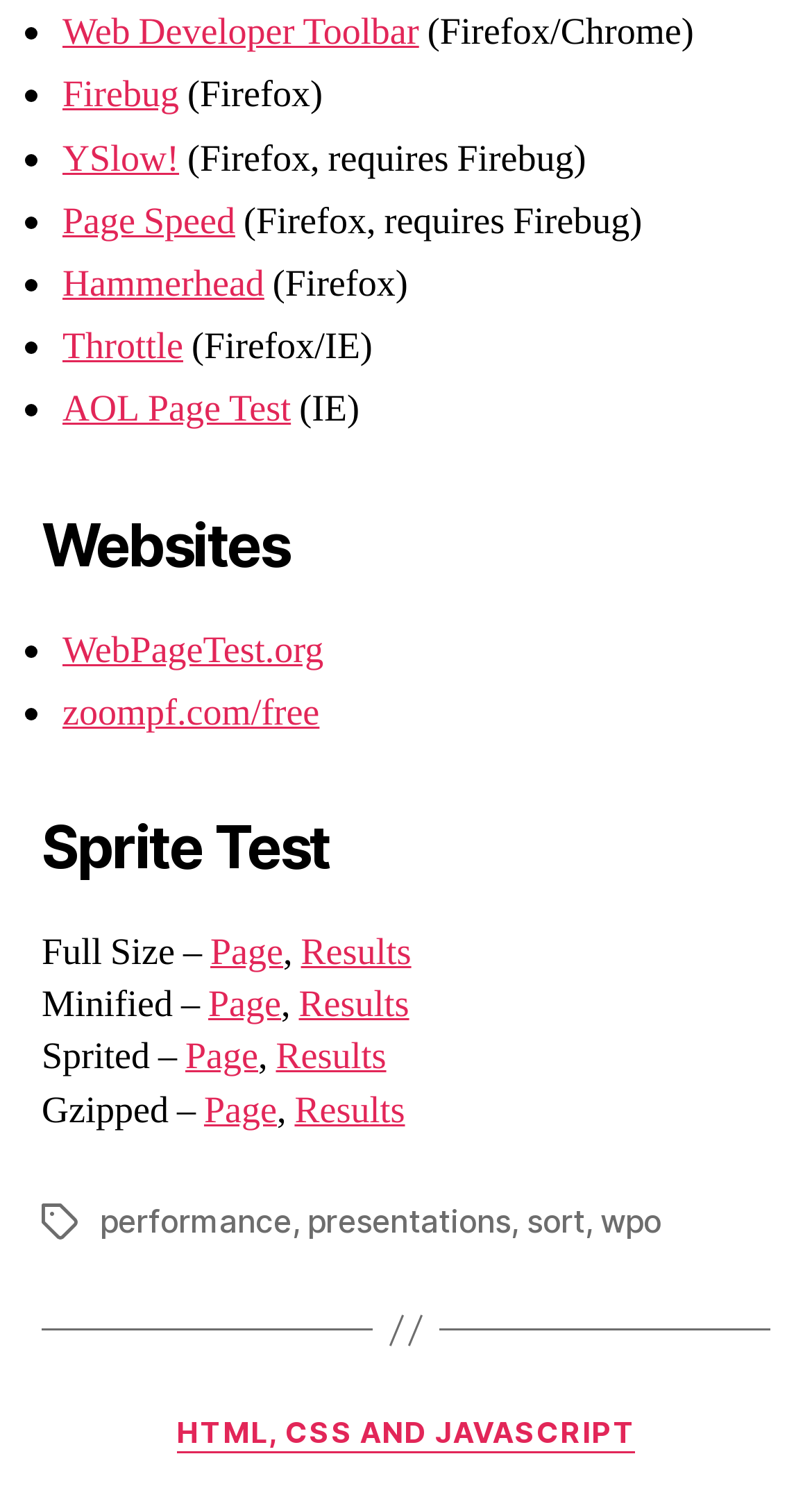Utilize the details in the image to thoroughly answer the following question: What is the first web developer toolbar mentioned?

The first web developer toolbar mentioned is 'Web Developer Toolbar' which is a link element with the text 'Web Developer Toolbar' and is located at the top of the webpage.